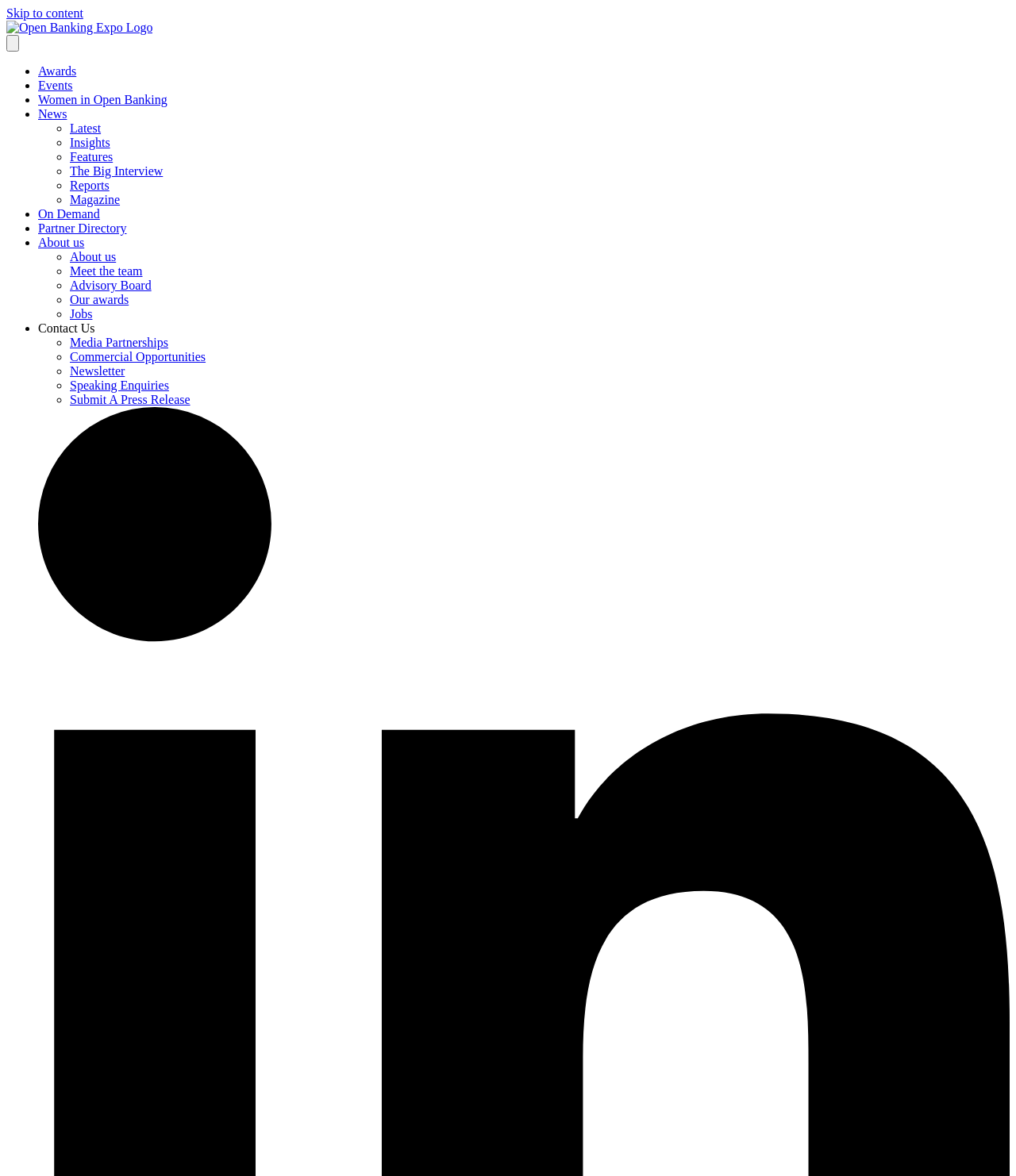Construct a comprehensive description capturing every detail on the webpage.

The webpage is about Open Banking Expo, a news and information platform focused on open banking and fintech. At the top left corner, there is a link to skip to the content, followed by the Open Banking Expo logo, which is an image. Next to the logo, there is a menu button.

Below the logo and menu button, there is a horizontal navigation menu with several links, including "Awards", "Events", "Women in Open Banking", "News", and others. Each link is preceded by a list marker, either a bullet point or a circle.

The main content of the webpage is an article with the title "Weavr to close Comma’s payments app". The article discusses the closure of the Comma app by Weavr, a UK-based embedded finance provider.

On the right side of the webpage, there is a vertical navigation menu with links to various sections, including "Latest", "Insights", "Features", "The Big Interview", "Reports", "Magazine", and others. Each link is also preceded by a list marker.

At the bottom of the webpage, there are links to "About us", "Meet the team", "Advisory Board", "Our awards", "Jobs", and other sections related to the Open Banking Expo platform. There is also a "Contact Us" link and a link to "Media Partnerships".